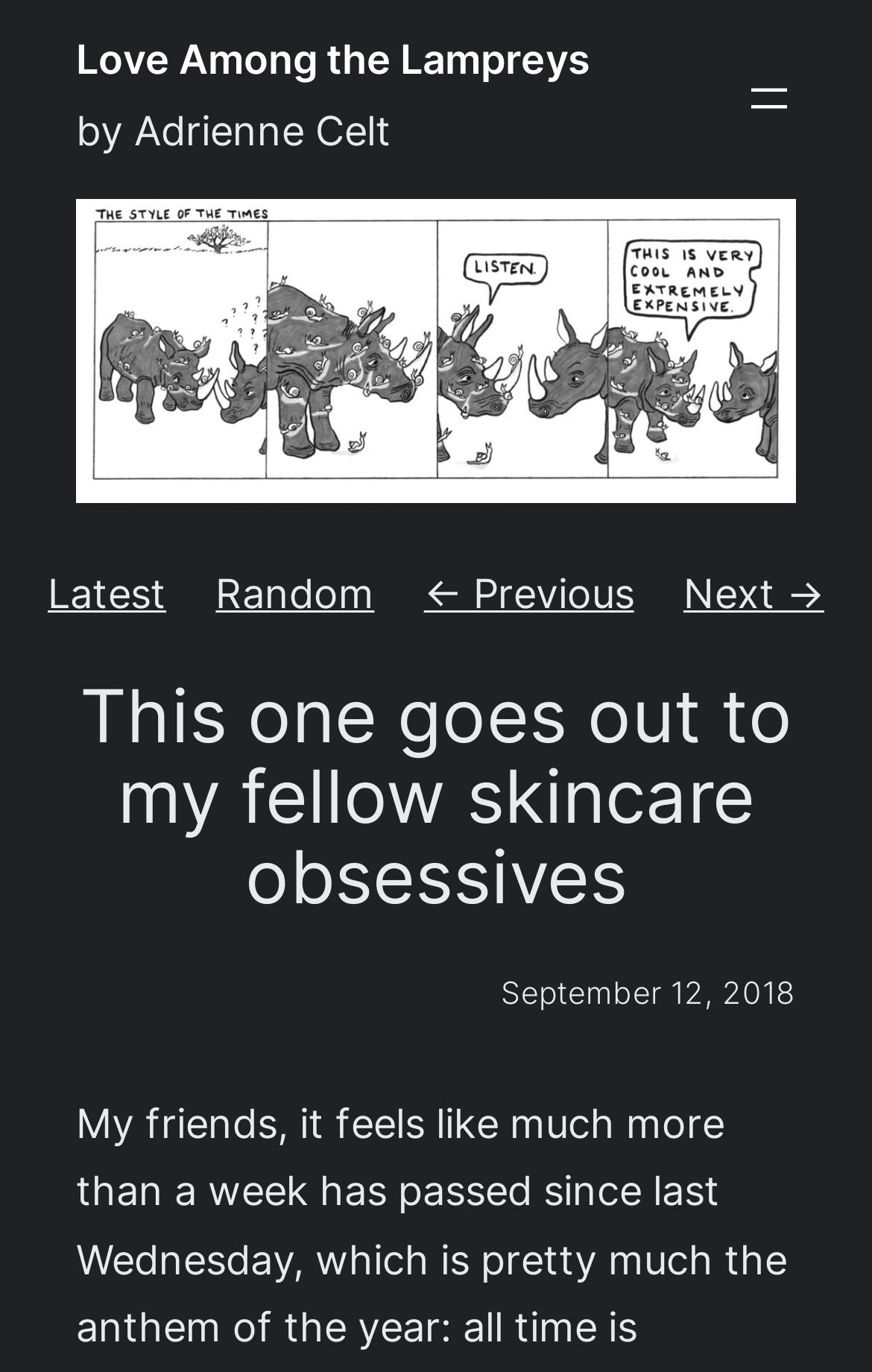Determine the main heading of the webpage and generate its text.

Love Among the Lampreys